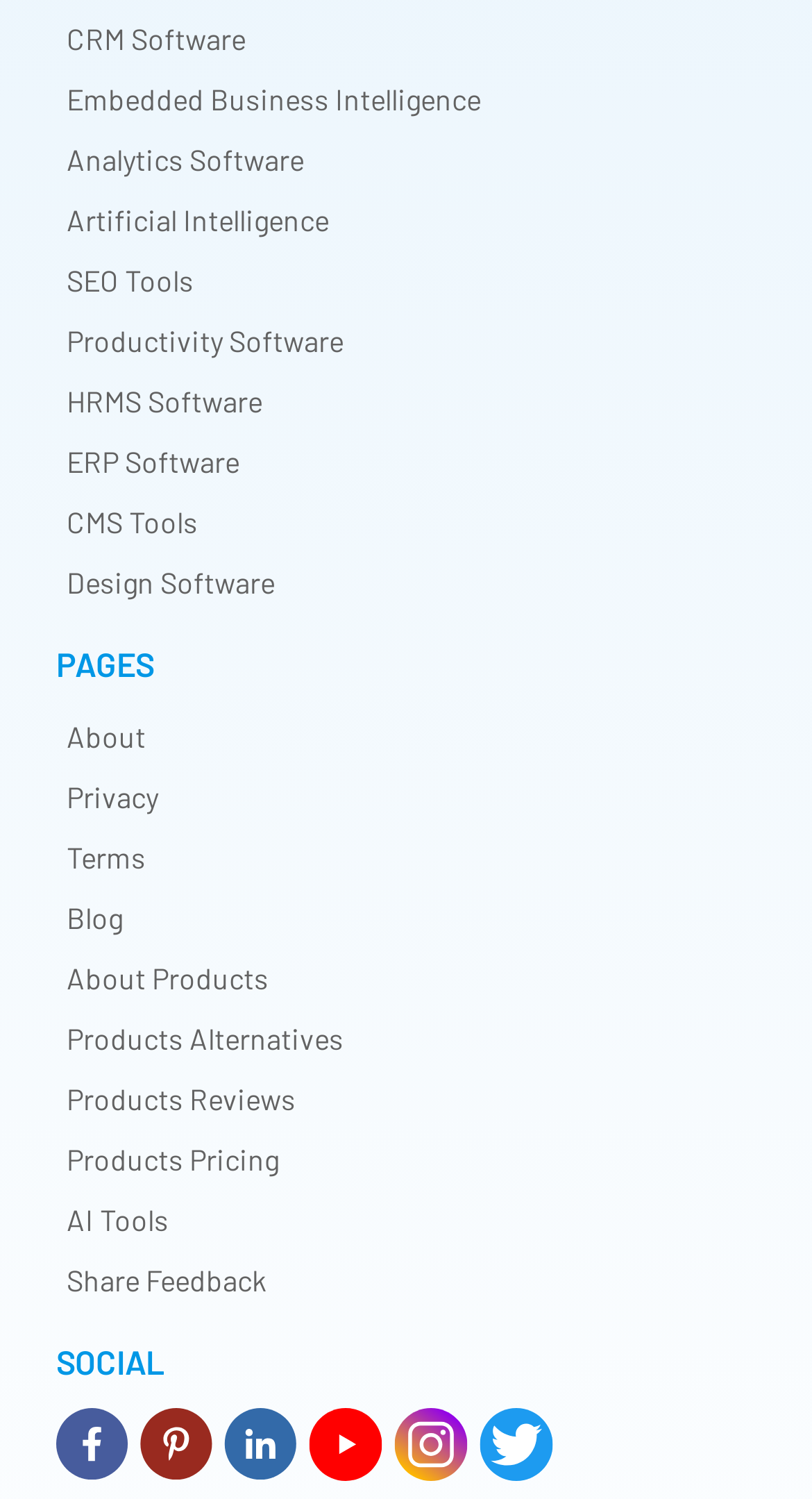Locate the bounding box coordinates of the item that should be clicked to fulfill the instruction: "Read Products Reviews".

[0.082, 0.721, 0.364, 0.744]